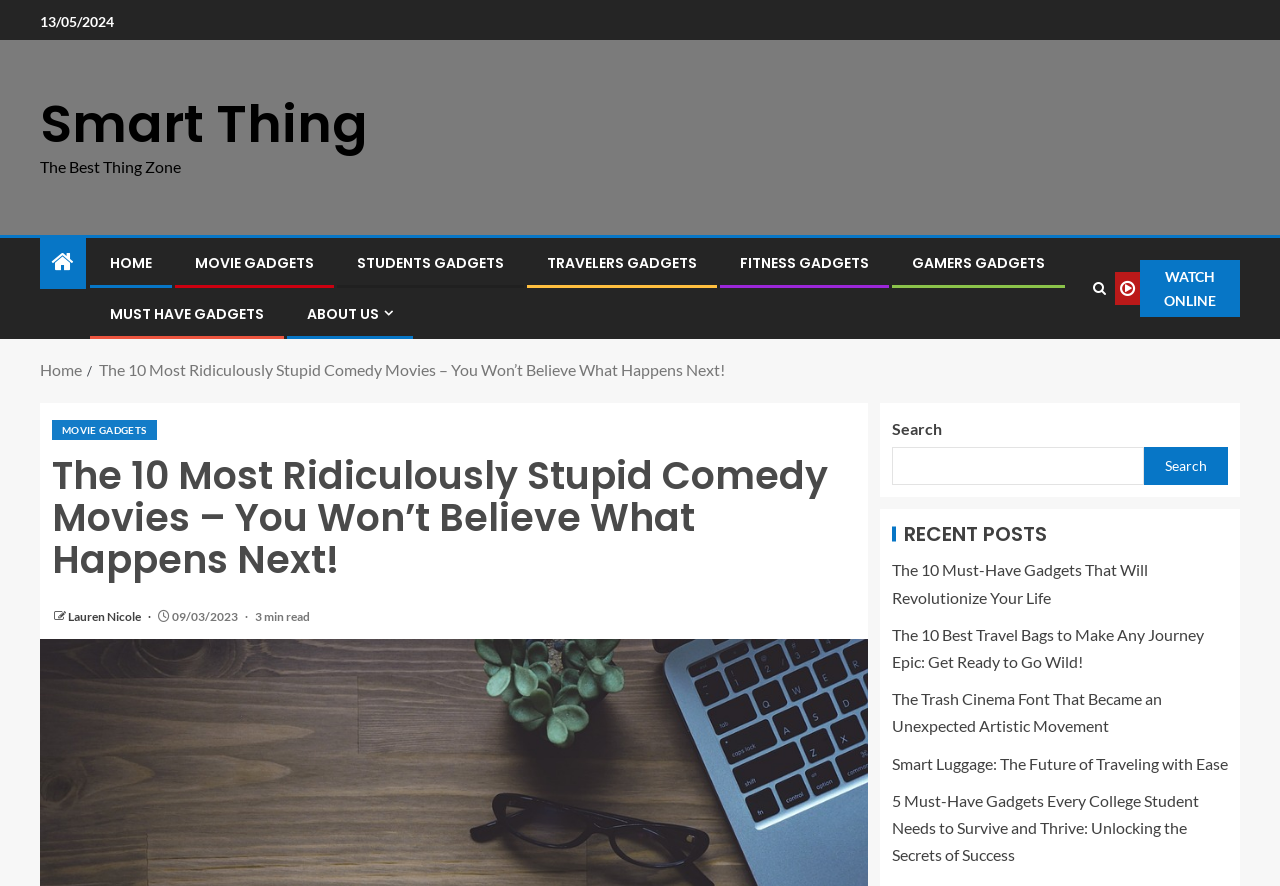Please indicate the bounding box coordinates of the element's region to be clicked to achieve the instruction: "Click on the 'HOME' link". Provide the coordinates as four float numbers between 0 and 1, i.e., [left, top, right, bottom].

[0.086, 0.286, 0.119, 0.308]